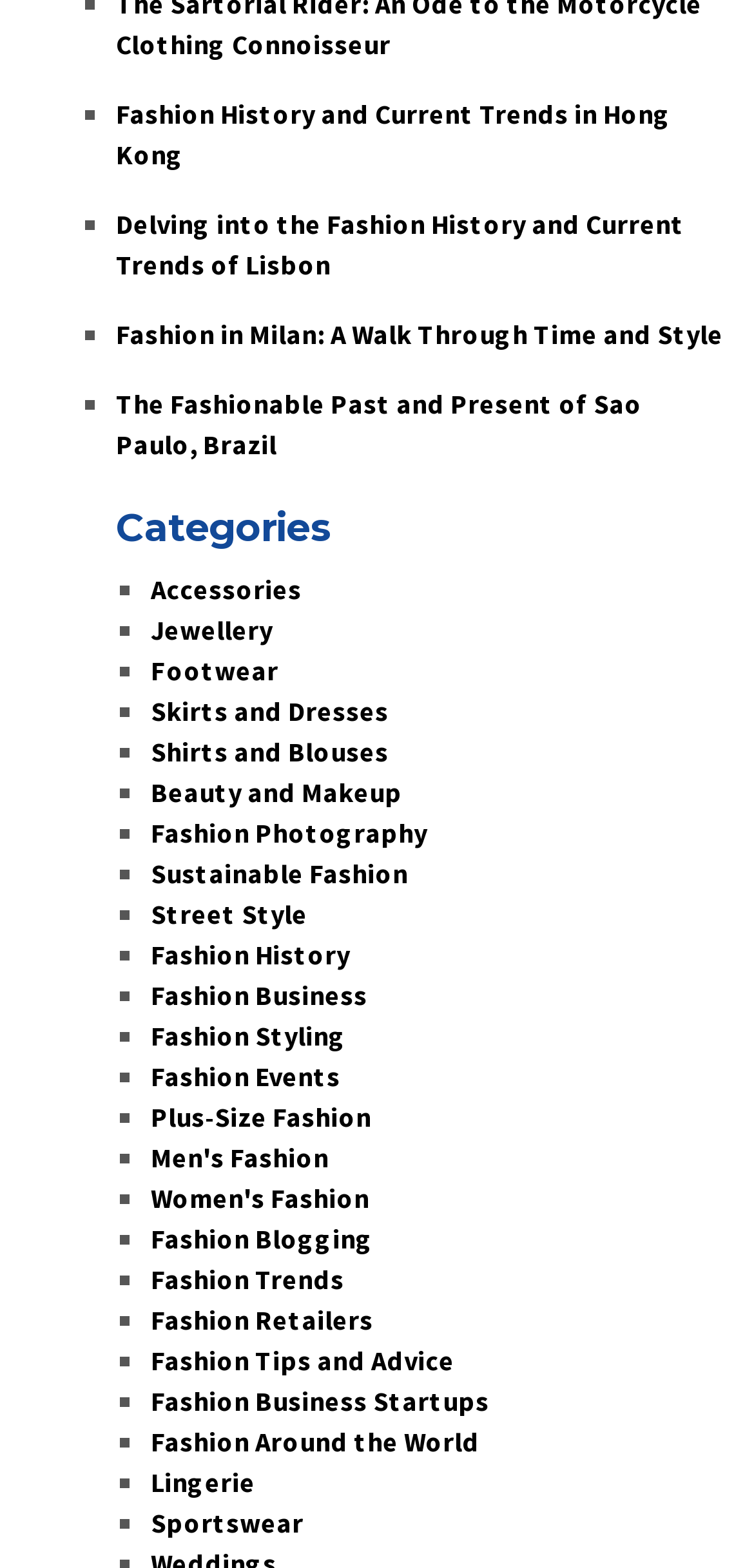Answer the following query with a single word or phrase:
How many categories are listed?

24